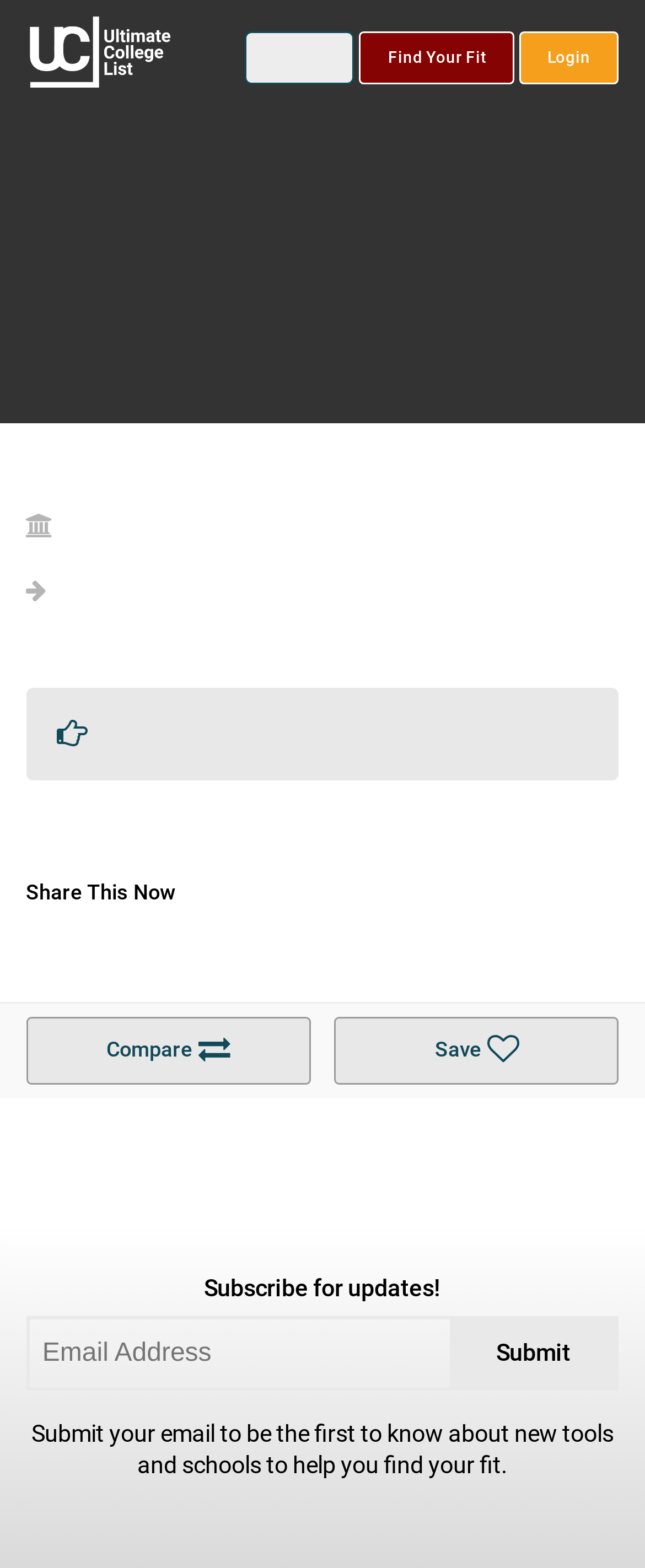Reply to the question with a single word or phrase:
How many options are there to interact with the webpage?

5